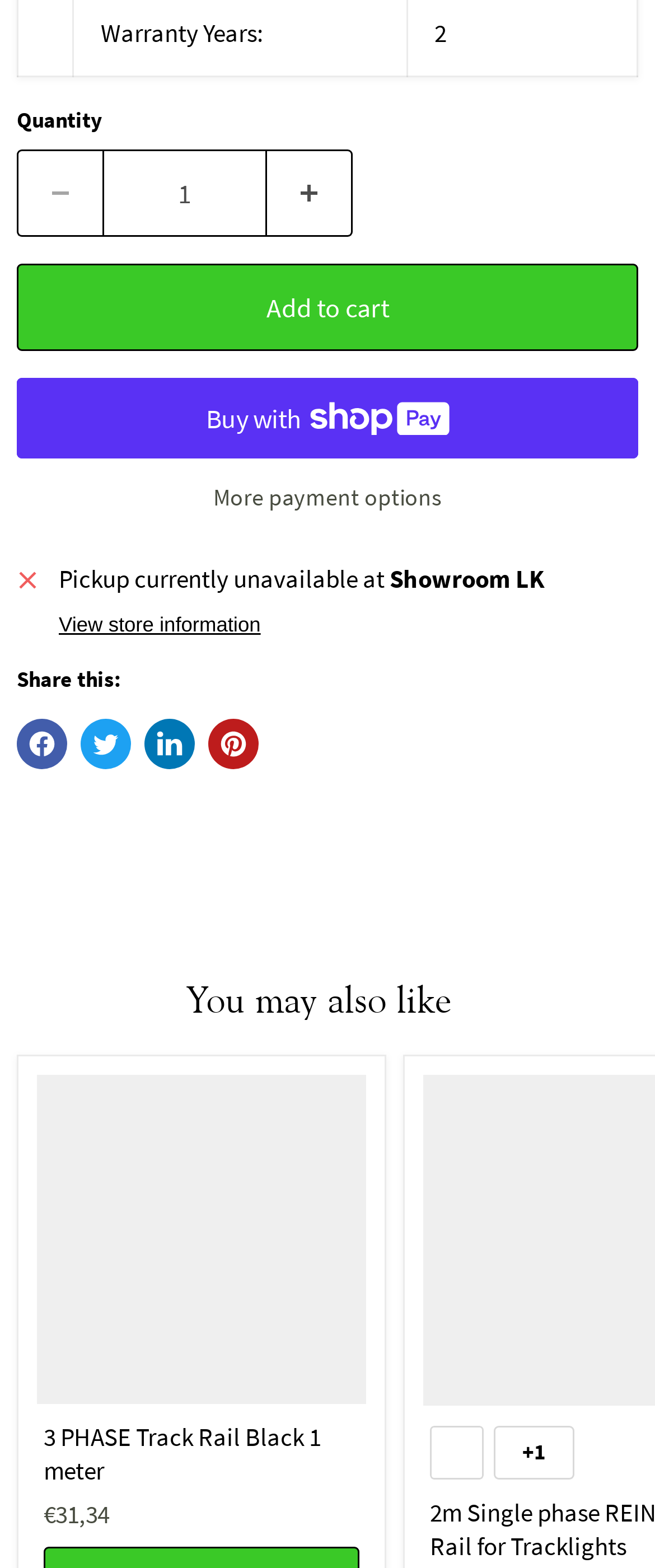Find the coordinates for the bounding box of the element with this description: "Add to cart".

[0.026, 0.168, 0.974, 0.224]